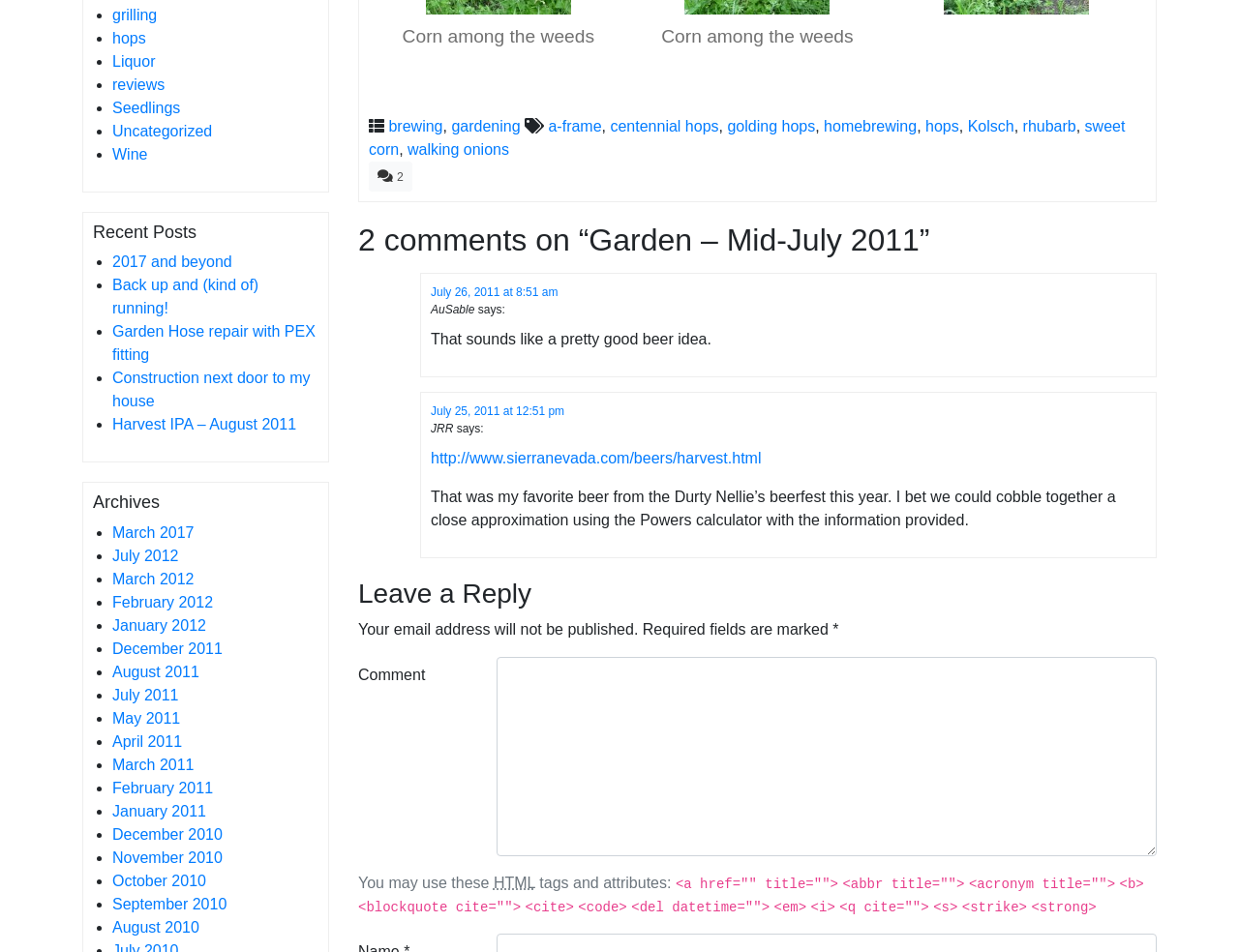Extract the bounding box of the UI element described as: "Harvest IPA – August 2011".

[0.091, 0.437, 0.239, 0.455]